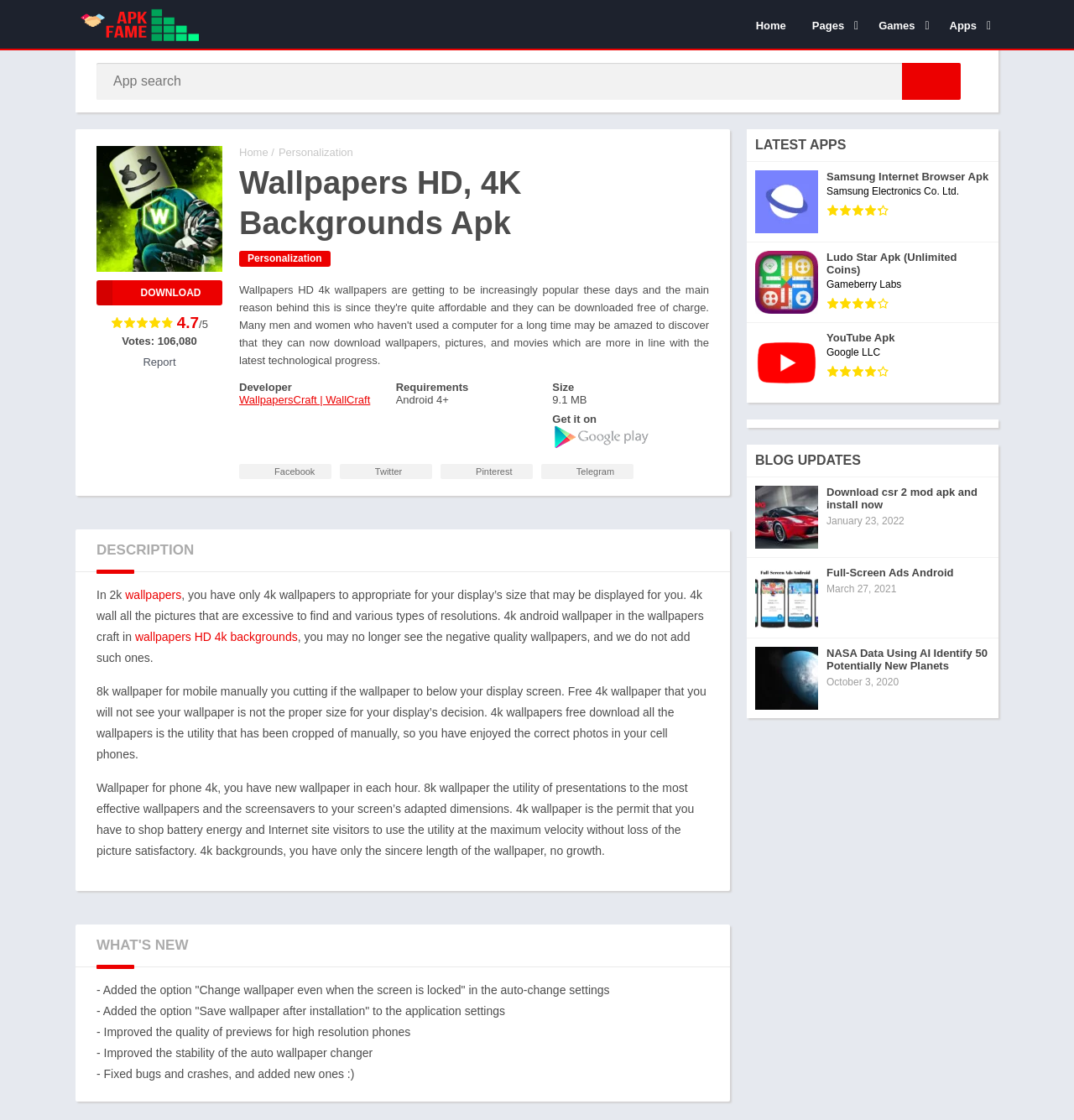Provide a thorough description of this webpage.

This webpage is about Wallpapers HD, 4K Backgrounds Apk 2024, and it appears to be a download page for a mobile app. At the top, there is a navigation menu with links to "Home", "Pages", "Games", and "Apps". Below the navigation menu, there is a search bar with a button to search for apps.

The main content of the page is divided into several sections. The first section displays information about the app, including its name, rating (4.7/5), and the number of votes (106,080). There is also a "DOWNLOAD" button and a "Report" link.

The next section provides details about the app's developer, requirements (Android 4+), and size (9.1 MB). There is also a link to download the app from Google Play, accompanied by a Google Play logo.

Below this section, there are social media links to Facebook, Twitter, Pinterest, and Telegram. The "DESCRIPTION" section provides a lengthy text about the app, explaining its features and benefits, such as providing high-quality 4K wallpapers, manually cropped to fit different screen sizes.

The "WHAT'S NEW" section lists the latest updates to the app, including new features and bug fixes. The "LATEST APPS" section displays a list of other apps, including Samsung Internet Browser, Ludo Star, and YouTube, each with an image and a link to download.

Finally, the "BLOG UPDATES" section lists two blog posts, one about CSR Racing and another about Full-Screen Ads Android, each with an image and a link to read more.